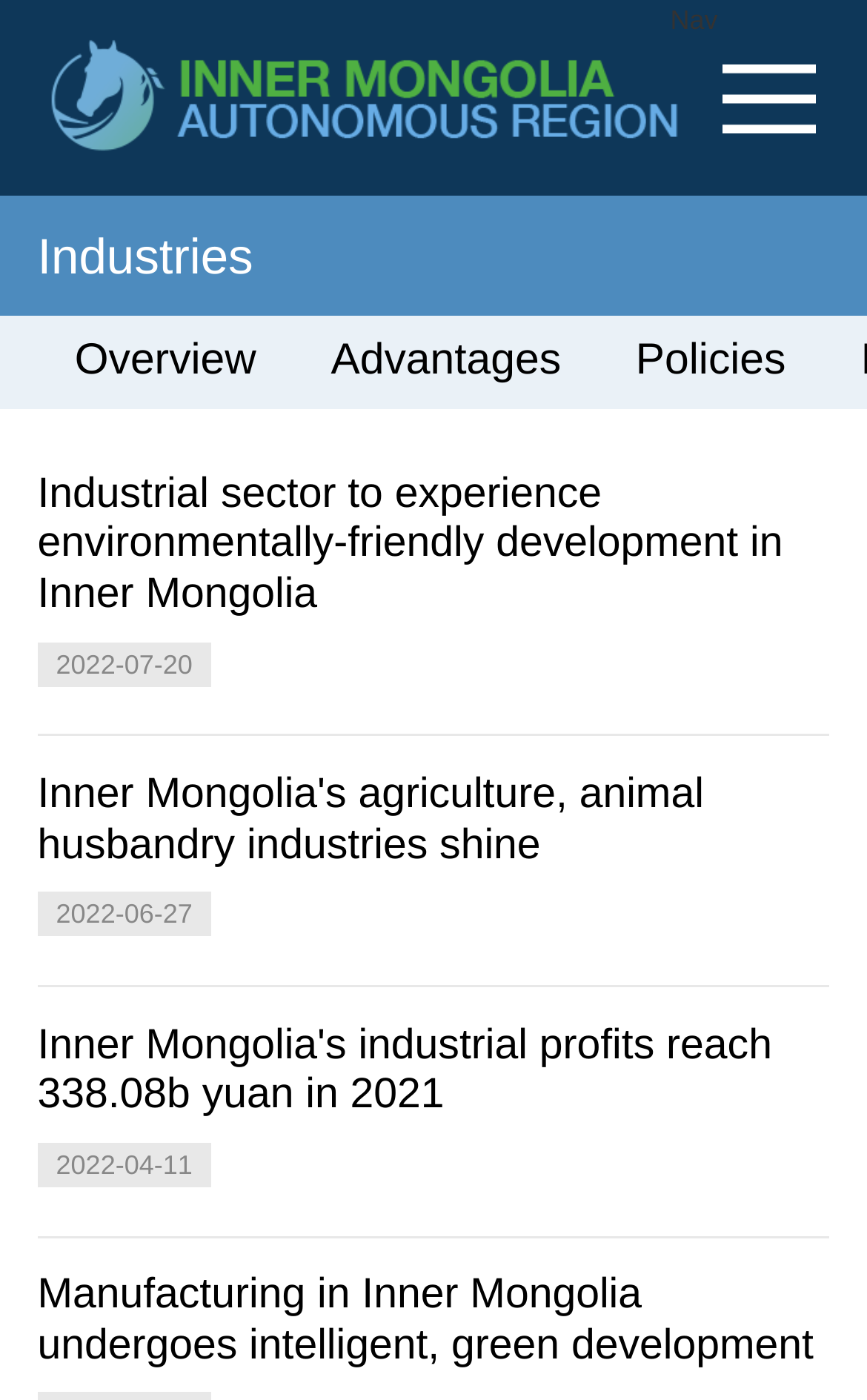How much did Inner Mongolia's industrial profits reach in 2021?
Give a comprehensive and detailed explanation for the question.

According to the article 'Inner Mongolia's industrial profits reach 338.08b yuan in 2021', the industrial profits of Inner Mongolia in 2021 reached 338.08 billion yuan.